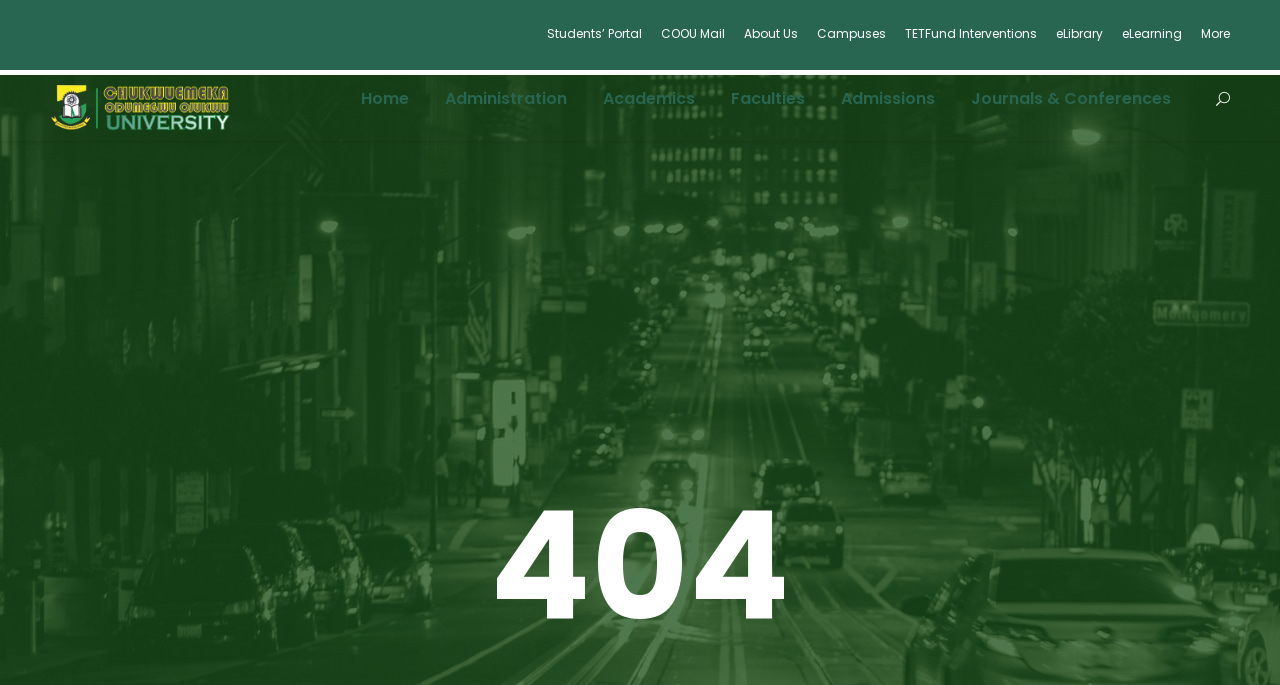How many links are there in the top navigation bar?
Provide a concise answer using a single word or phrase based on the image.

9